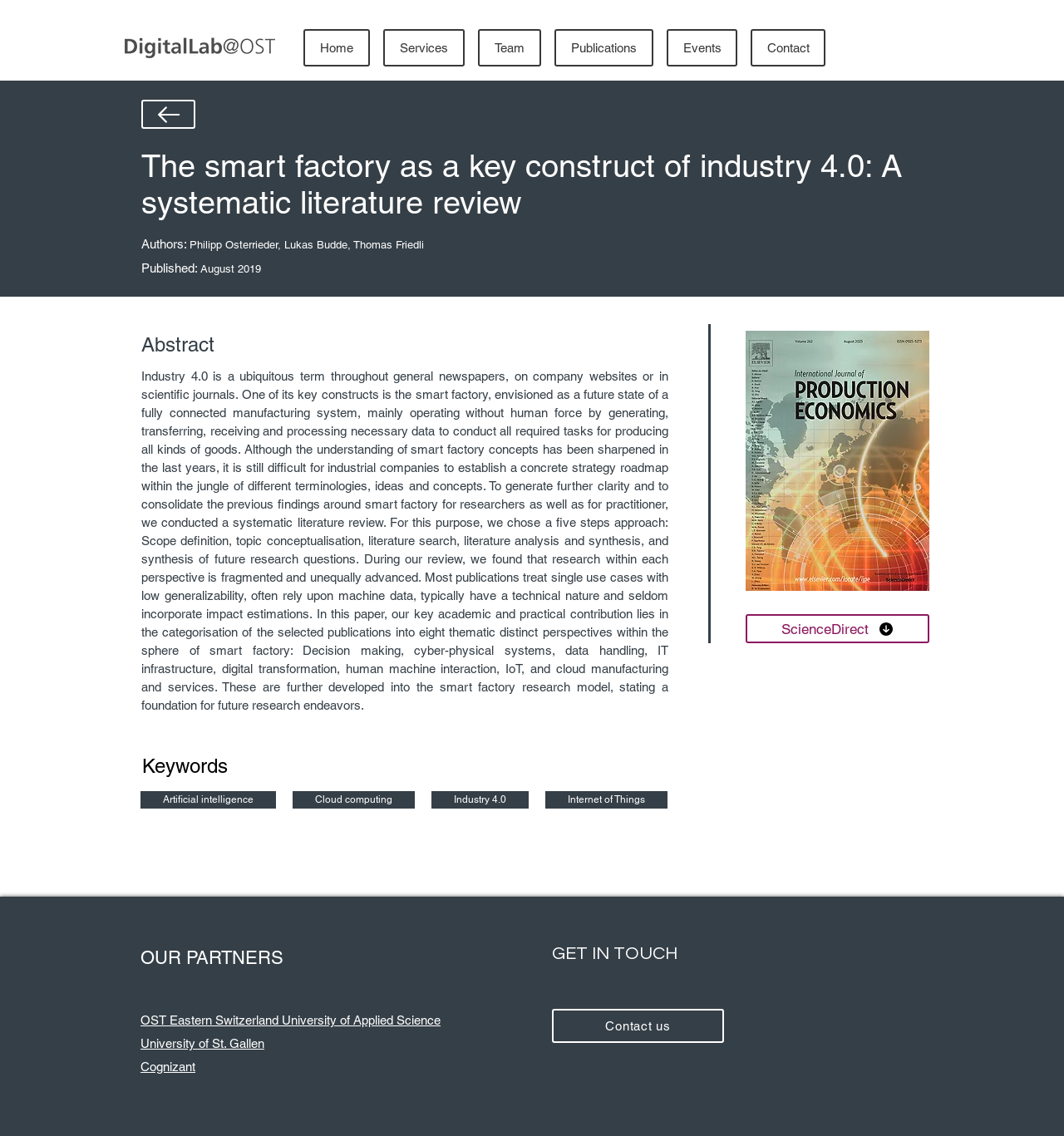What is the purpose of the research paper?
Analyze the image and provide a thorough answer to the question.

I found the answer by reading the abstract of the research paper which mentions that the purpose of the paper is to generate further clarity and to consolidate the previous findings around smart factory.